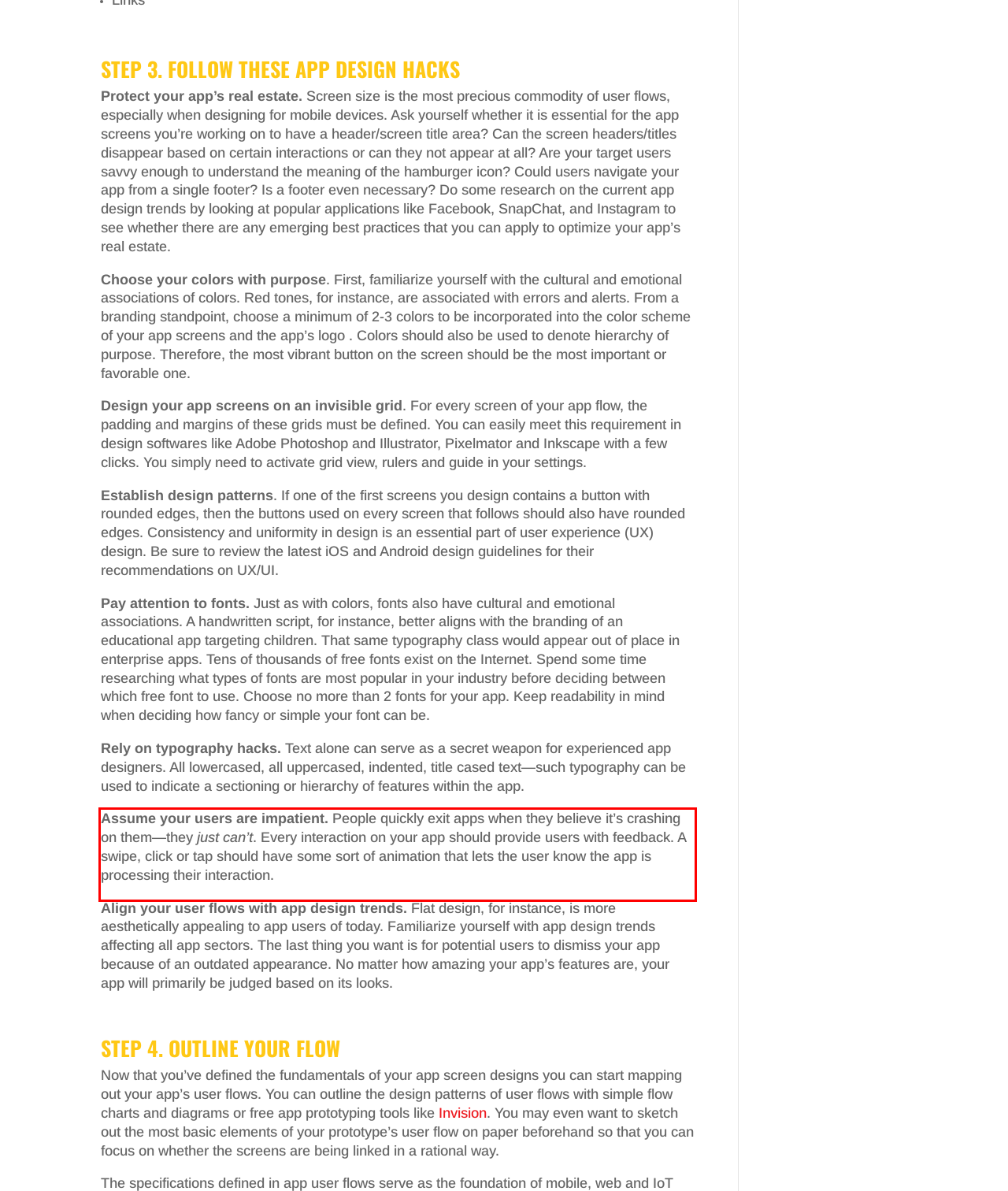Please analyze the screenshot of a webpage and extract the text content within the red bounding box using OCR.

Assume your users are impatient. People quickly exit apps when they believe it’s crashing on them—they just can’t. Every interaction on your app should provide users with feedback. A swipe, click or tap should have some sort of animation that lets the user know the app is processing their interaction.